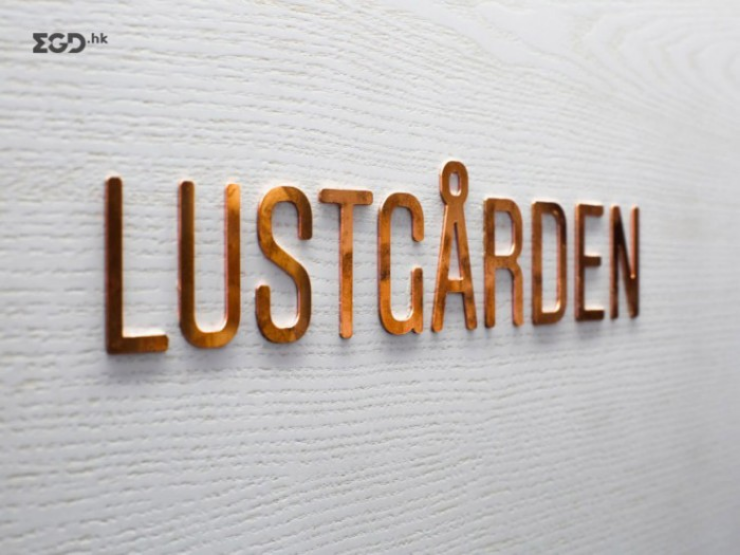What is the purpose of the signage?
Look at the image and answer with only one word or phrase.

Functional and decorative